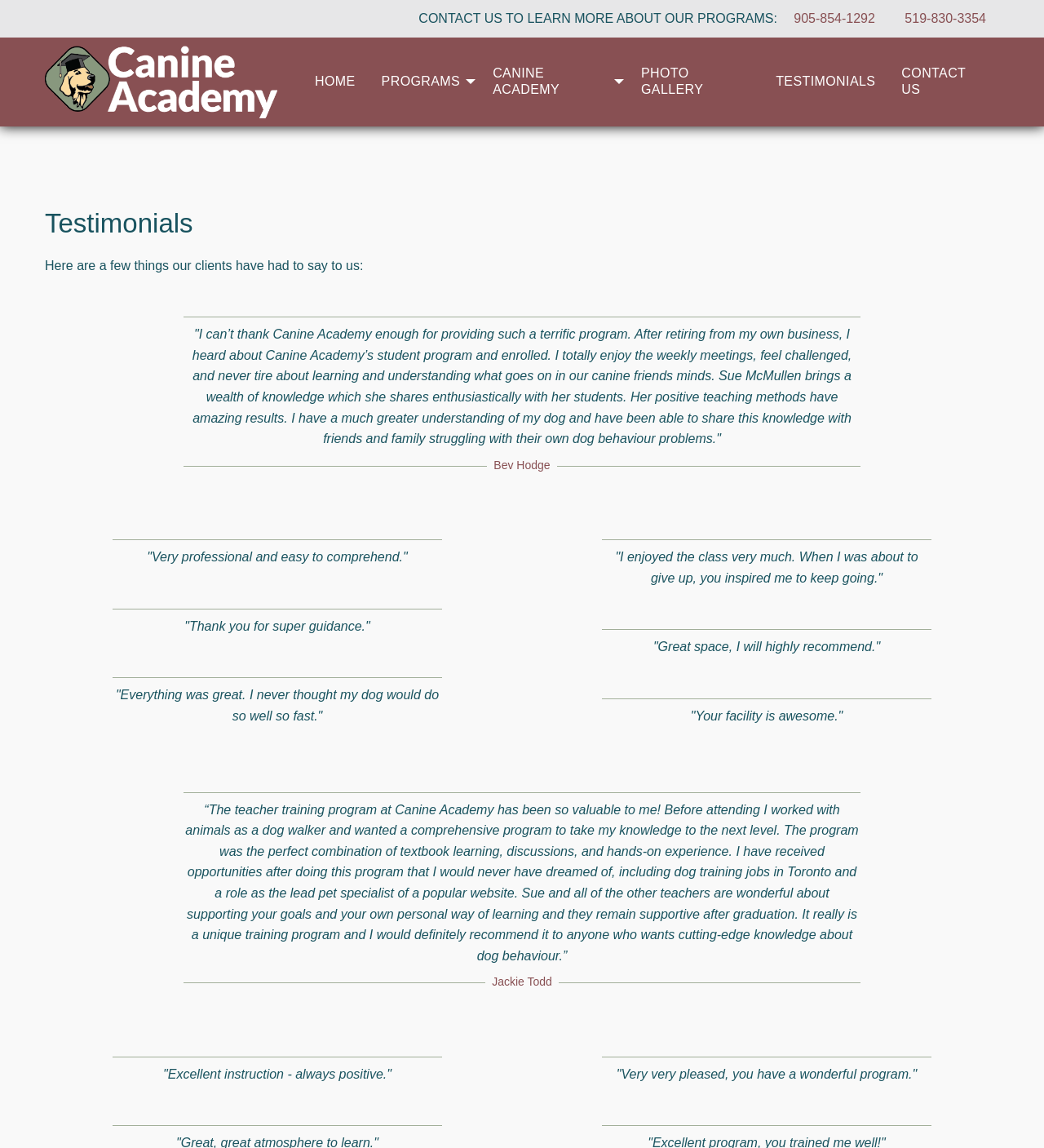Pinpoint the bounding box coordinates of the area that should be clicked to complete the following instruction: "Call the phone number 905-854-1292". The coordinates must be given as four float numbers between 0 and 1, i.e., [left, top, right, bottom].

[0.748, 0.007, 0.851, 0.025]